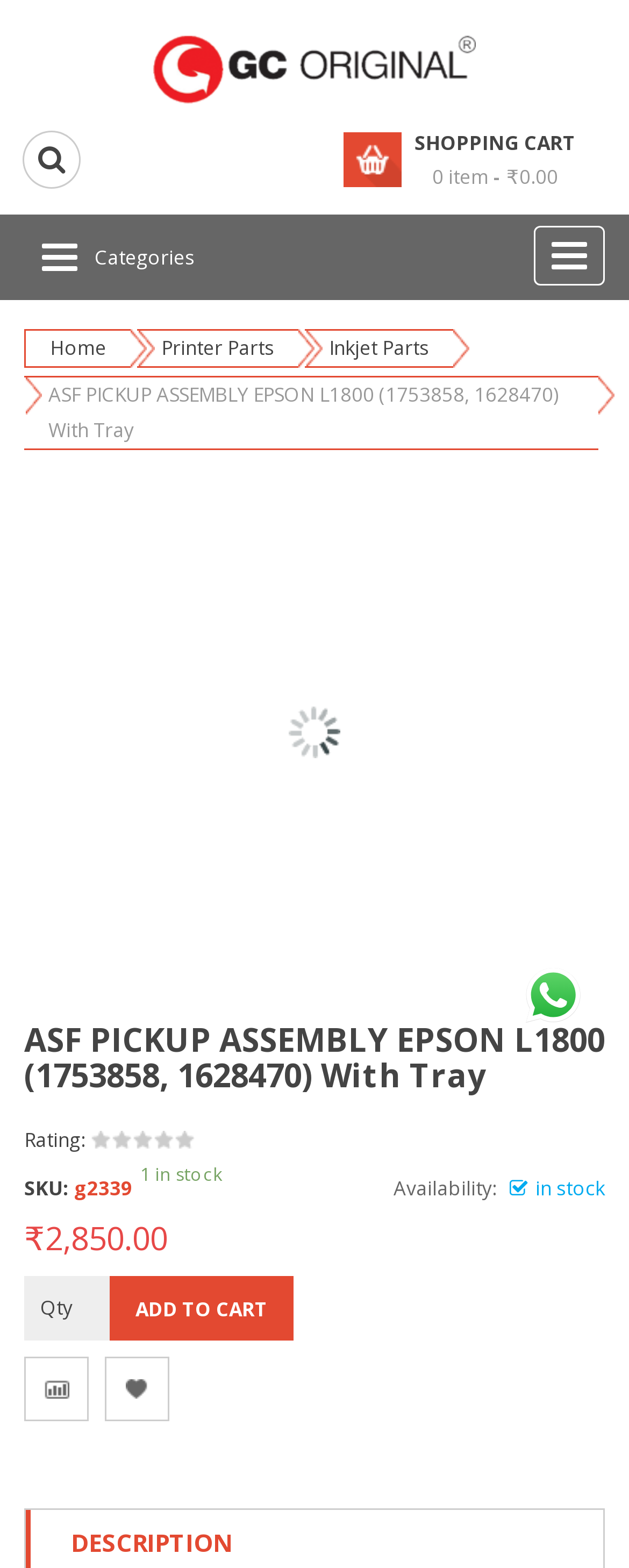Provide the bounding box coordinates for the UI element described in this sentence: "The New Church in Australia". The coordinates should be four float values between 0 and 1, i.e., [left, top, right, bottom].

None